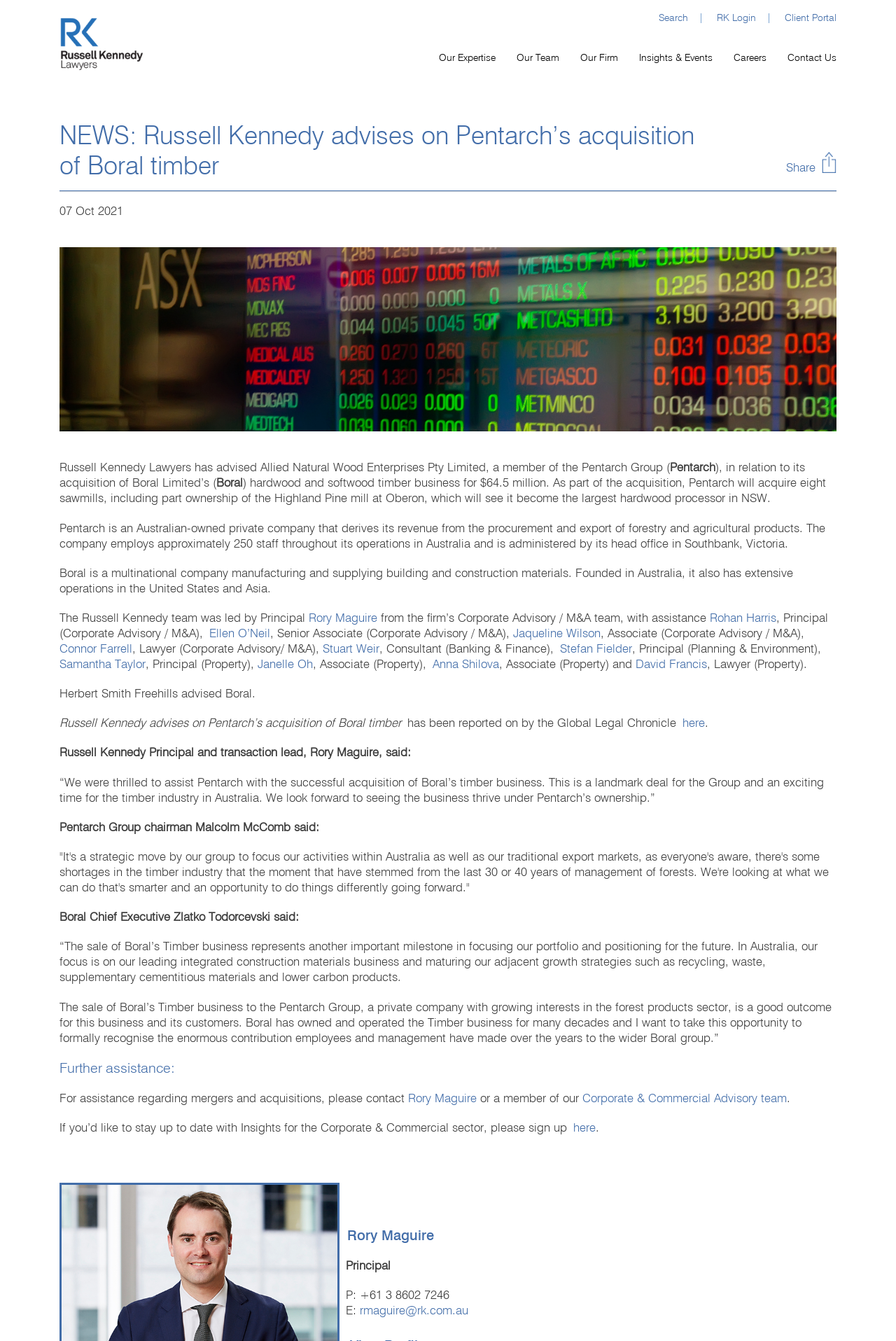Please locate the bounding box coordinates of the element that should be clicked to achieve the given instruction: "Read the news about Russell Kennedy advises on Pentarch’s acquisition of Boral timber".

[0.066, 0.089, 0.785, 0.134]